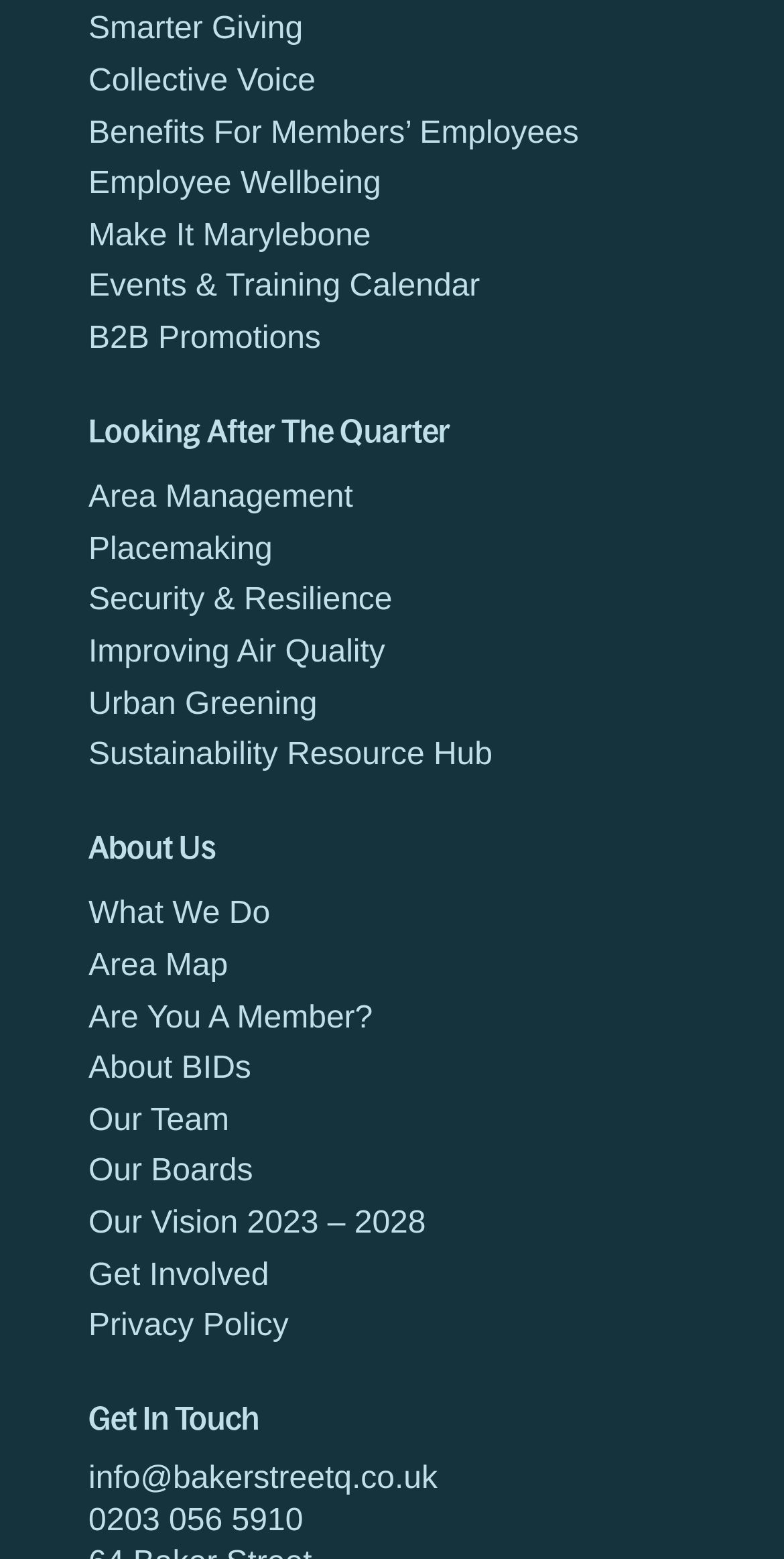Locate the bounding box coordinates of the clickable area needed to fulfill the instruction: "View Events & Training Calendar".

[0.113, 0.173, 0.612, 0.195]